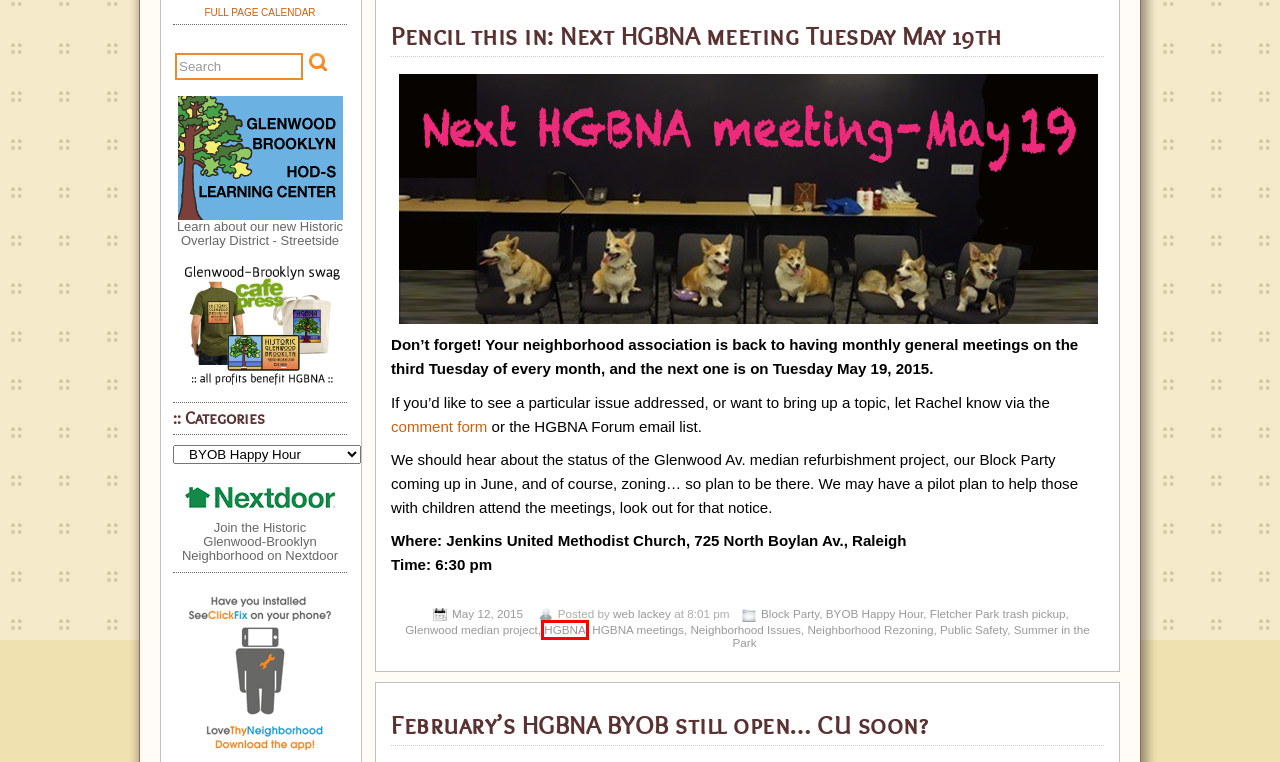Observe the provided screenshot of a webpage that has a red rectangle bounding box. Determine the webpage description that best matches the new webpage after clicking the element inside the red bounding box. Here are the candidates:
A. Historic Glenwood-Brooklyn Neighborhood  ::    Glenwood median project
B. Historic Glenwood-Brooklyn Neighborhood  ::    HGBNA meetings
C. Historic Glenwood-Brooklyn Neighborhood  ::    Block Party
D. Historic Glenwood-Brooklyn Neighborhood  ::    HGBNA
E. Historic Glenwood-Brooklyn Neighborhood  ::    Summer in the Park
F. Historic Glenwood-Brooklyn Neighborhood  ::    Fletcher Park trash pickup
G. Historic Glenwood-Brooklyn Neighborhood  ::    Neighborhood Rezoning
H. Historic Glenwood-Brooklyn Neighborhood  ::    Neighborhood Issues

D